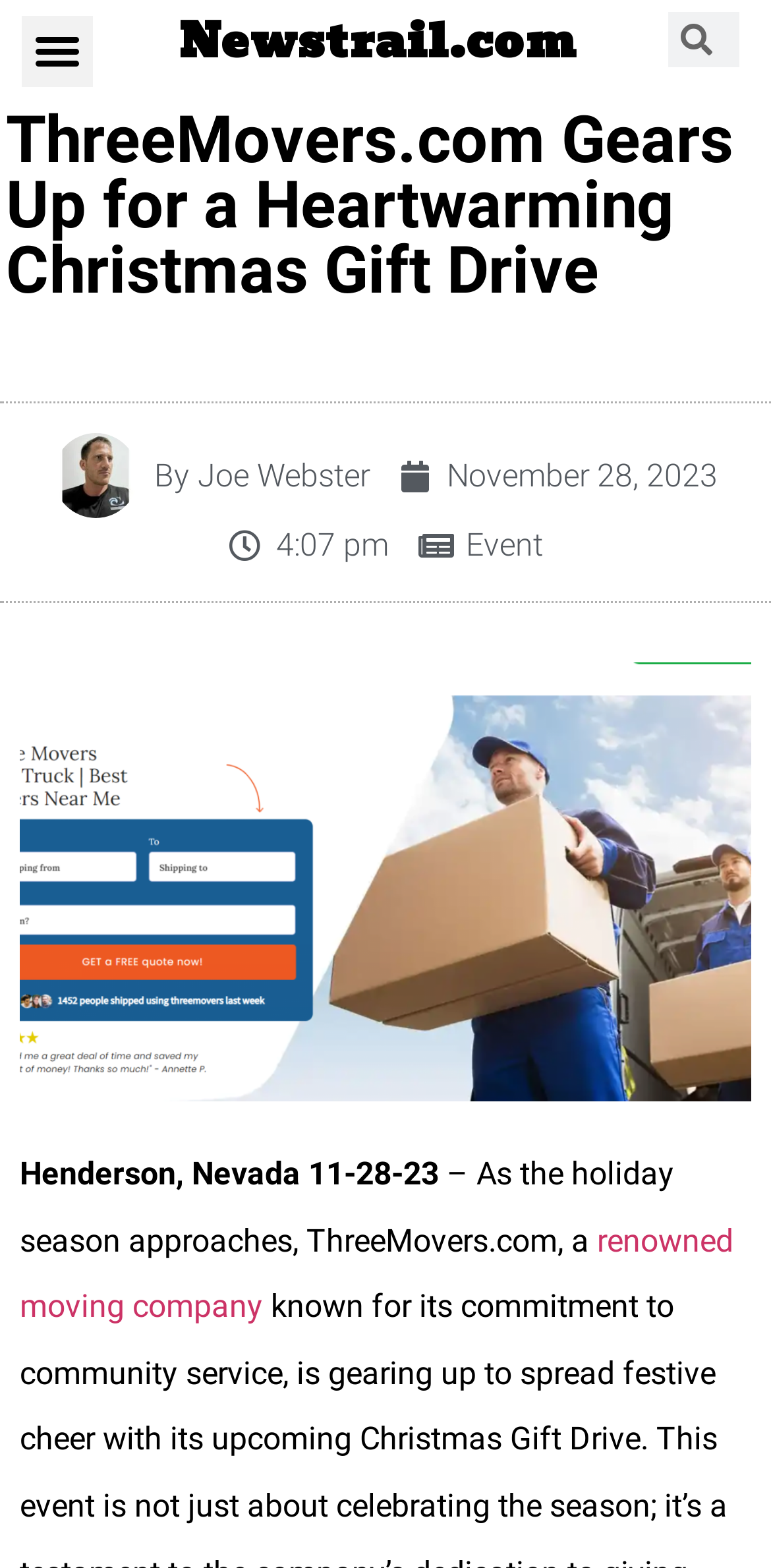Identify the main heading of the webpage and provide its text content.

ThreeMovers.com Gears Up for a Heartwarming Christmas Gift Drive